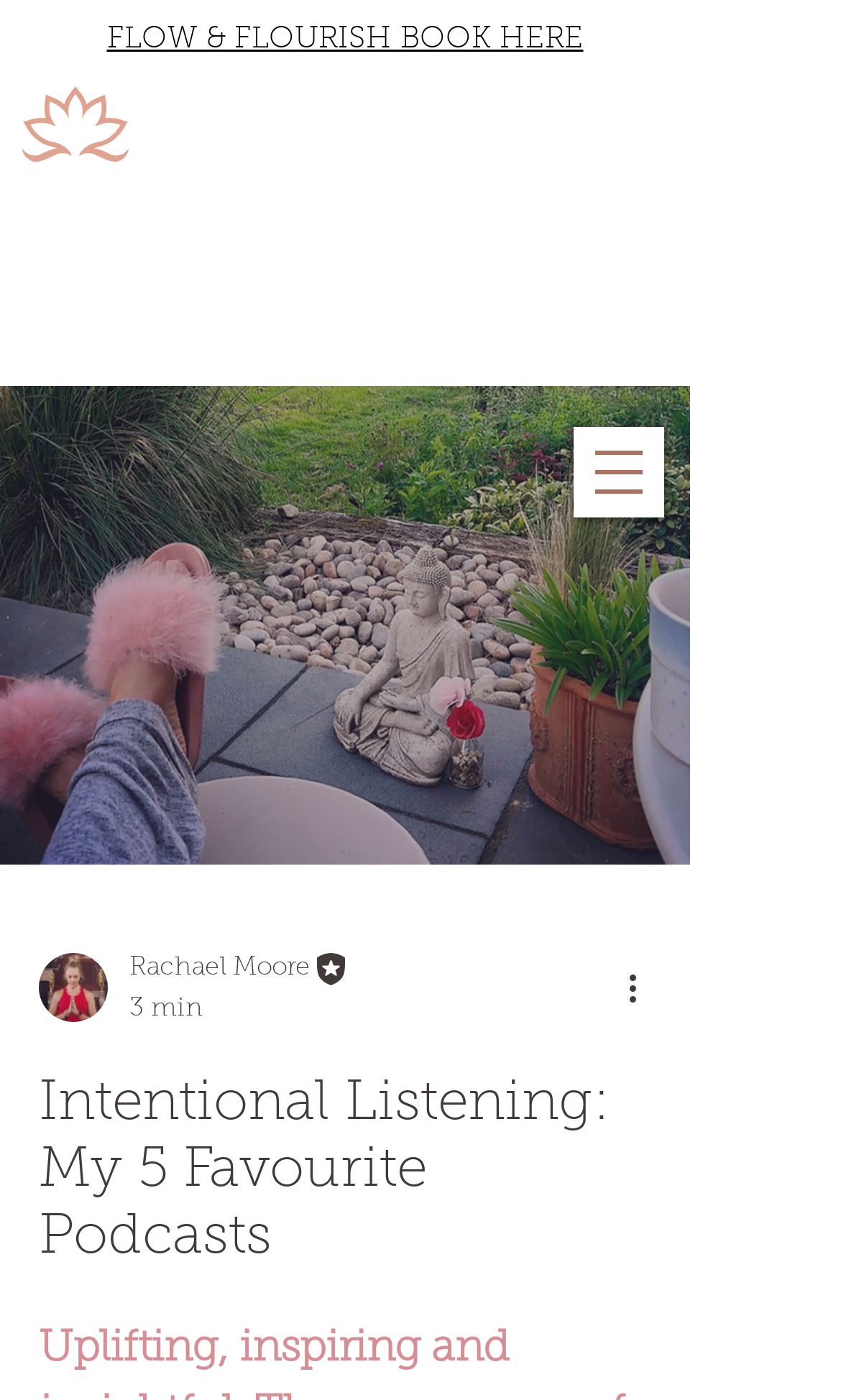What is the estimated reading time of the article?
From the screenshot, supply a one-word or short-phrase answer.

3 min